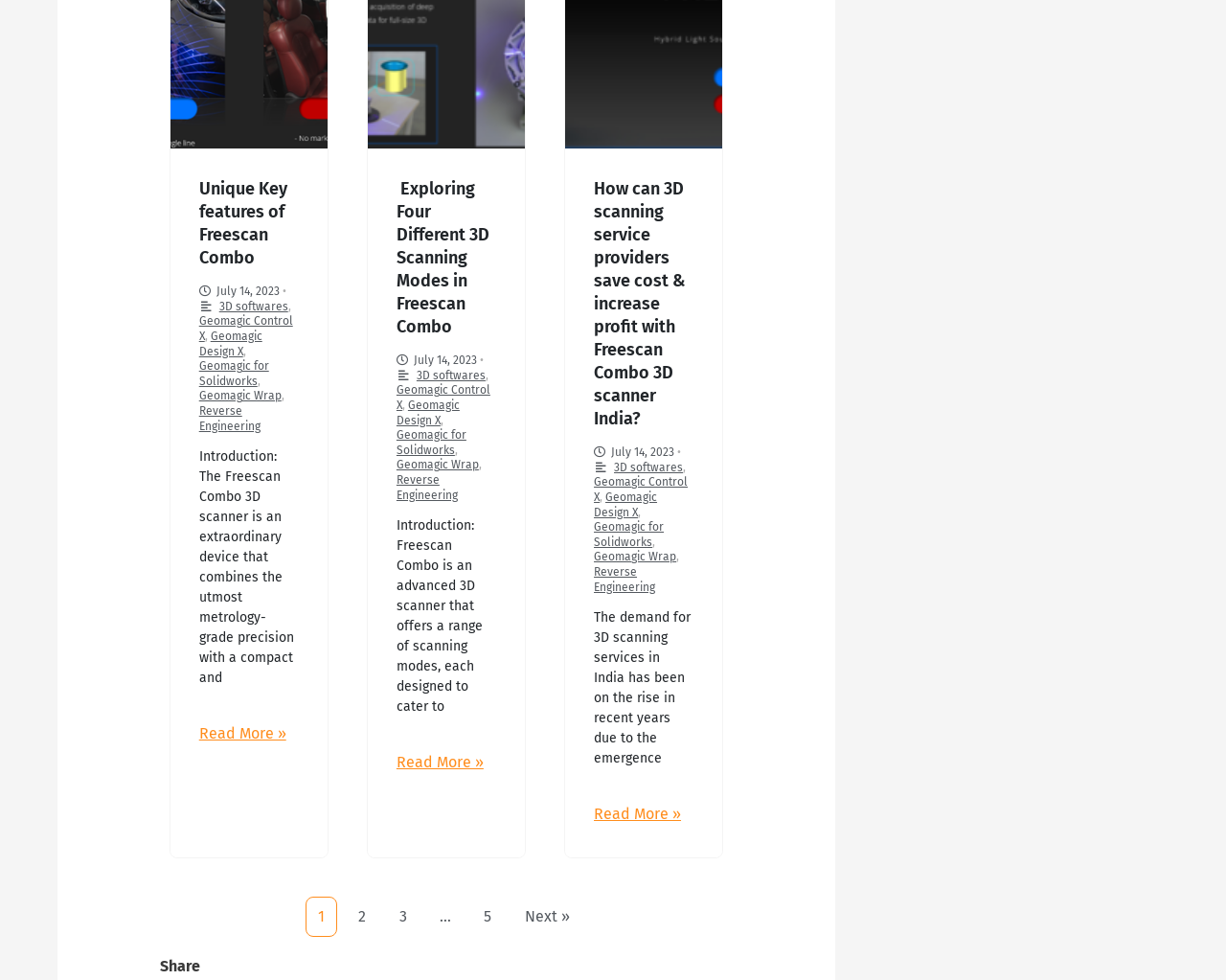Determine the bounding box coordinates for the UI element with the following description: "2". The coordinates should be four float numbers between 0 and 1, represented as [left, top, right, bottom].

[0.283, 0.916, 0.308, 0.955]